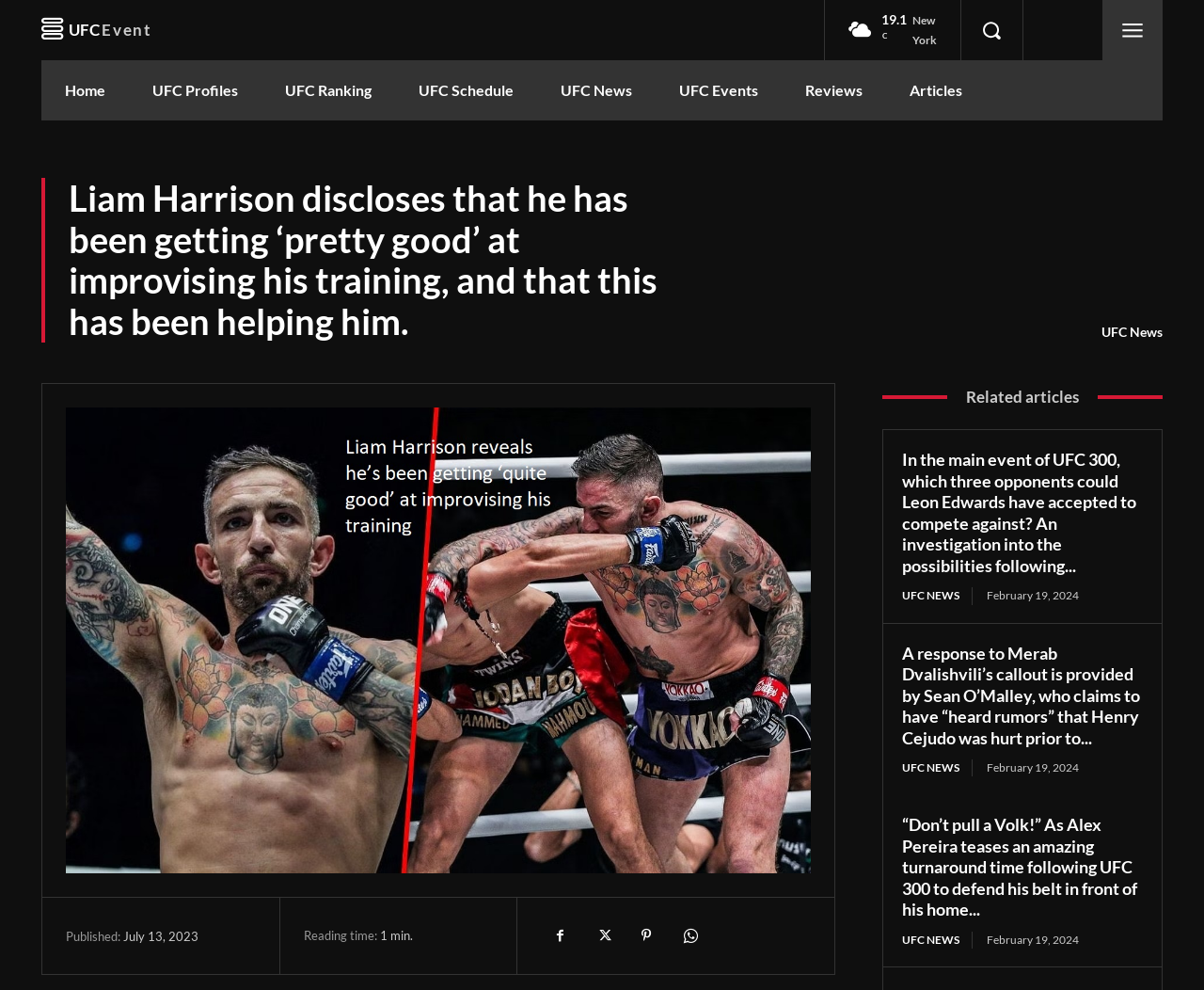Please specify the bounding box coordinates of the area that should be clicked to accomplish the following instruction: "Read related articles". The coordinates should consist of four float numbers between 0 and 1, i.e., [left, top, right, bottom].

[0.733, 0.387, 0.966, 0.415]